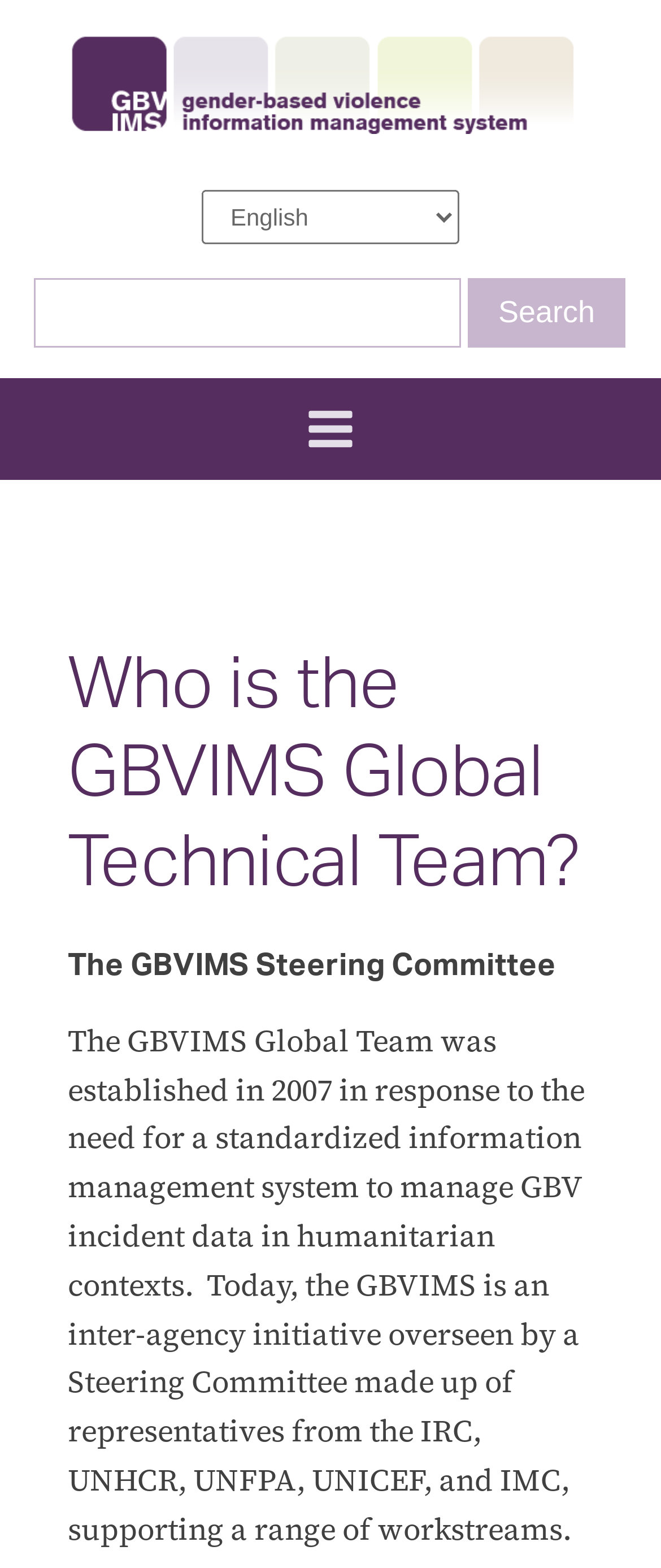Use a single word or phrase to answer the question: 
What year was the GBVIMS Global Team established?

2007